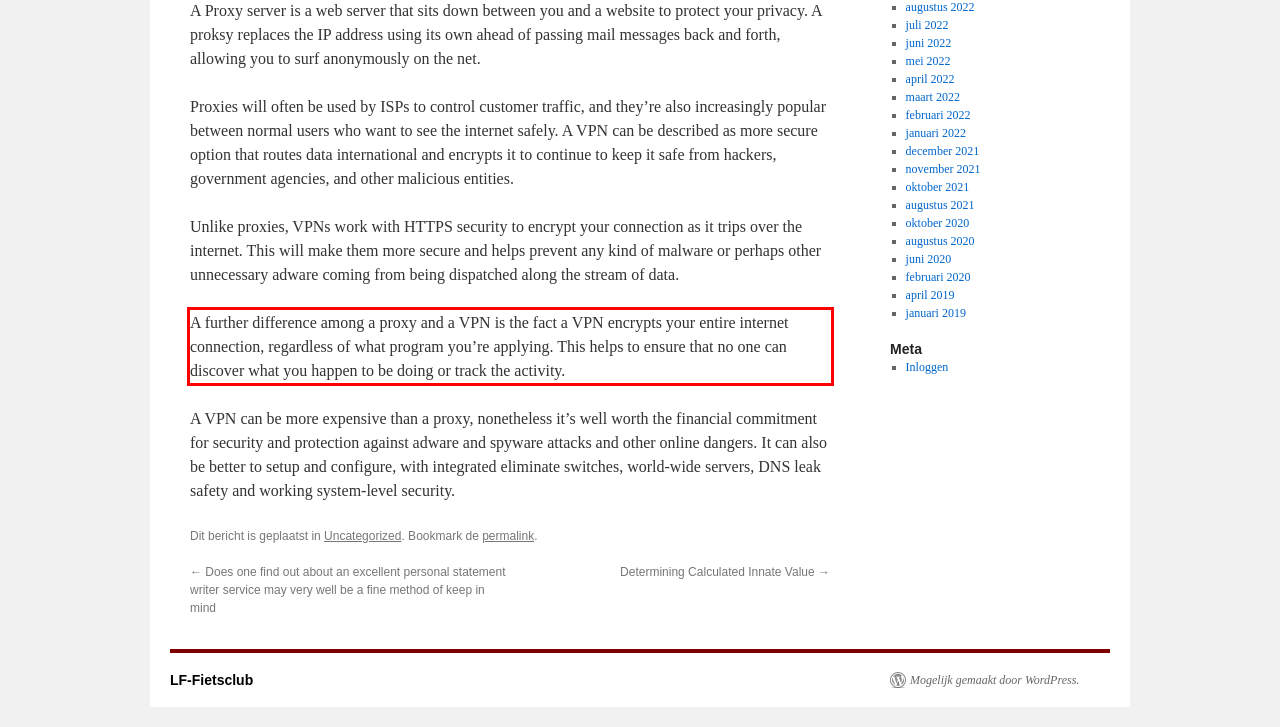Using the provided screenshot, read and generate the text content within the red-bordered area.

A further difference among a proxy and a VPN is the fact a VPN encrypts your entire internet connection, regardless of what program you’re applying. This helps to ensure that no one can discover what you happen to be doing or track the activity.